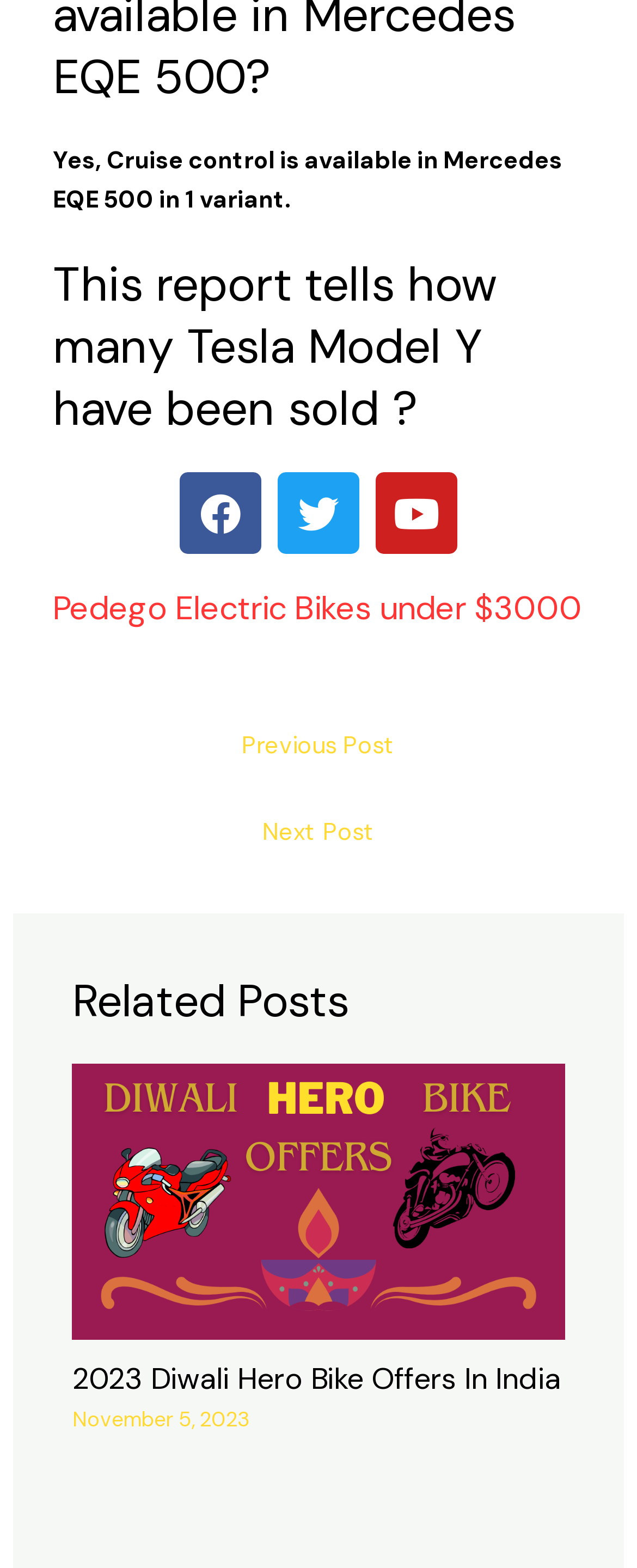Bounding box coordinates are specified in the format (top-left x, top-left y, bottom-right x, bottom-right y). All values are floating point numbers bounded between 0 and 1. Please provide the bounding box coordinate of the region this sentence describes: ← Previous Post

[0.044, 0.46, 0.956, 0.495]